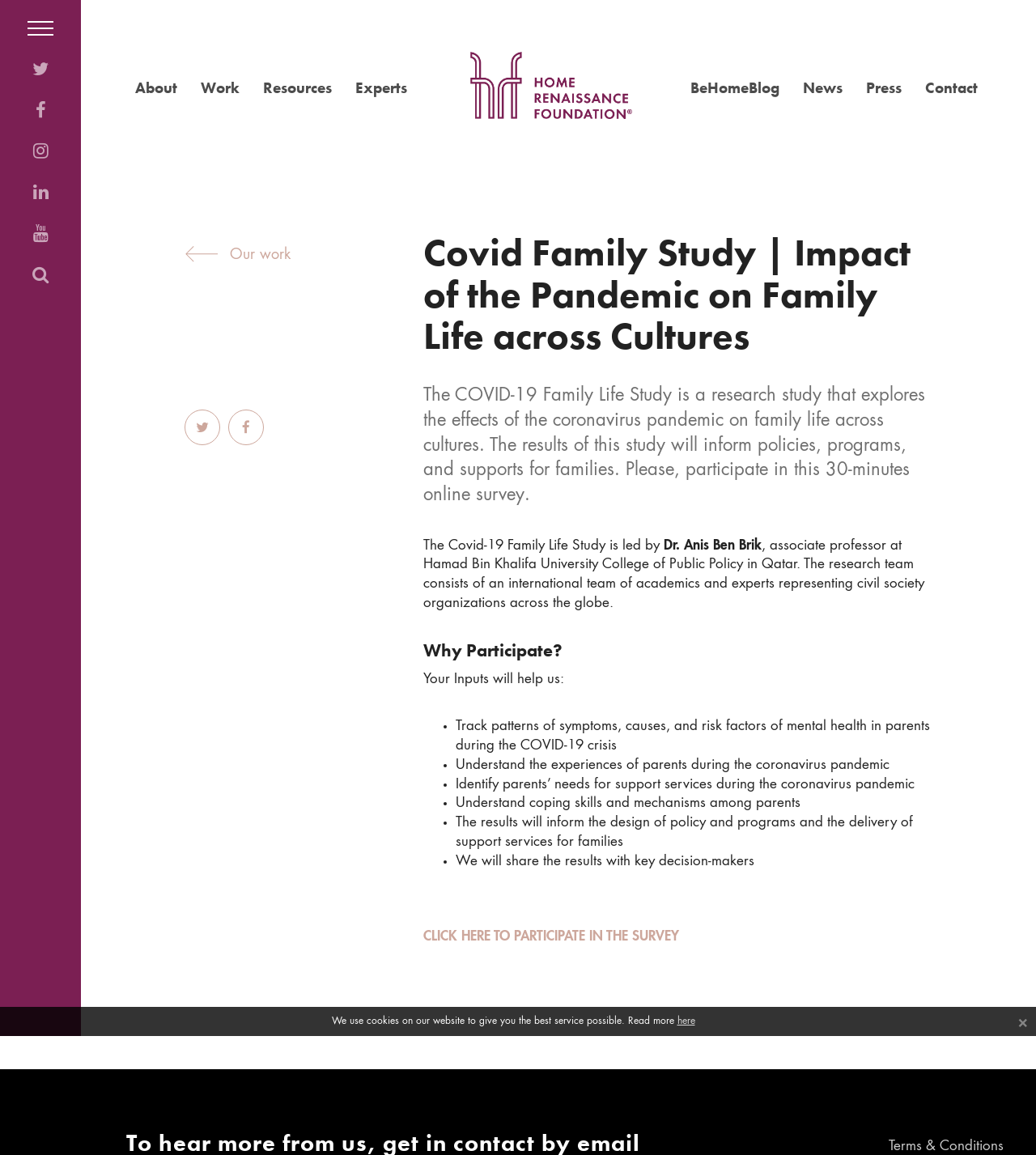Locate the bounding box coordinates of the item that should be clicked to fulfill the instruction: "Click the 'About' link".

[0.13, 0.067, 0.171, 0.085]